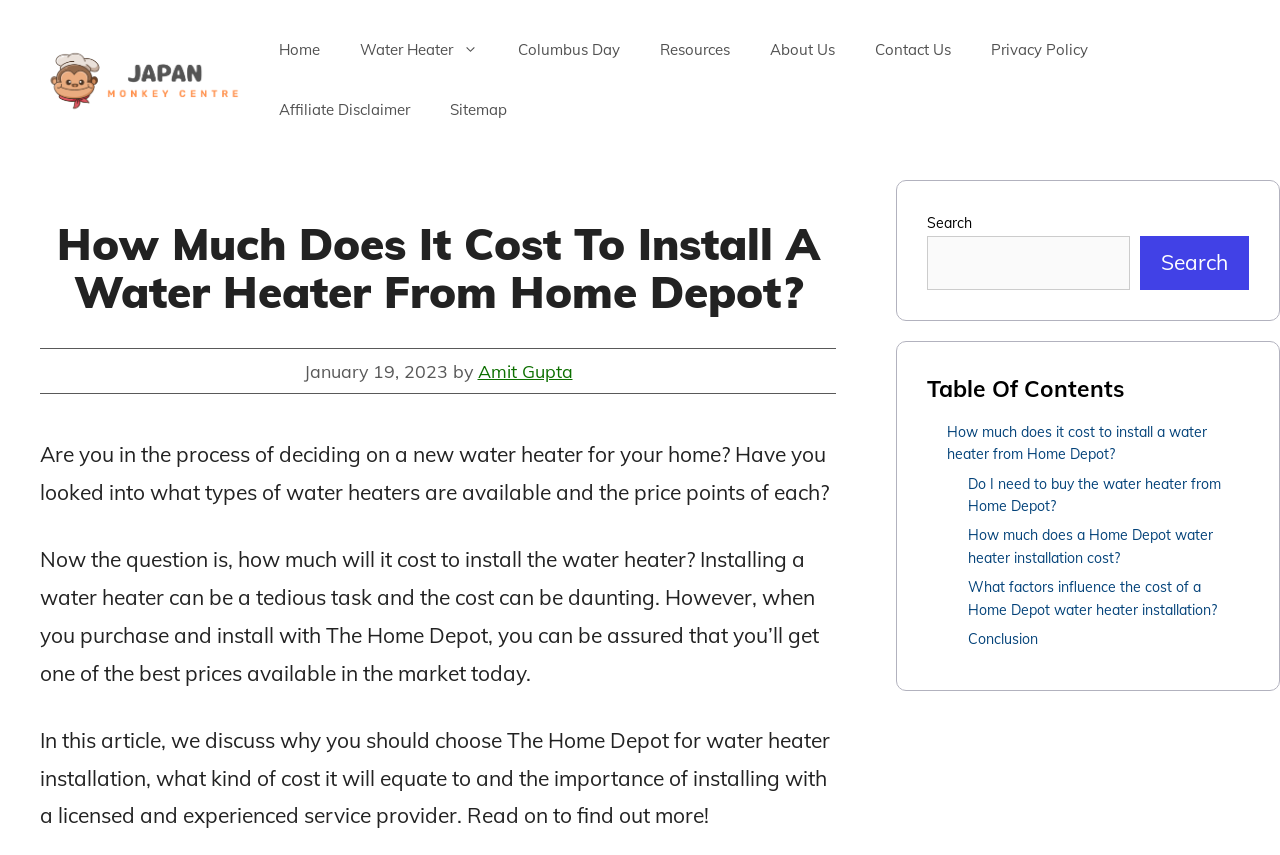Construct a comprehensive caption that outlines the webpage's structure and content.

This webpage is about deciding on a new water heater for a home, specifically discussing the cost of installation from Home Depot. At the top, there is a banner with a link to "Japan Monkey Centre" accompanied by an image. Below the banner, there is a primary navigation menu with links to various pages, including "Home", "Water Heater", "Columbus Day", "Resources", "About Us", "Contact Us", "Privacy Policy", "Affiliate Disclaimer", and "Sitemap".

The main content area is divided into two sections. On the left, there is a header with the title "How Much Does It Cost To Install A Water Heater From Home Depot?" followed by a time stamp "January 19, 2023" and the author's name "Amit Gupta". Below the header, there are three paragraphs of text discussing the process of deciding on a new water heater, the cost of installation, and the importance of choosing a licensed and experienced service provider.

On the right side, there is a complementary section with a search bar and a table of contents. The search bar has a text input field and a search button. The table of contents lists links to various sections of the article, including "How much does it cost to install a water heater from Home Depot?", "Do I need to buy the water heater from Home Depot?", "How much does a Home Depot water heater installation cost?", "What factors influence the cost of a Home Depot water heater installation?", and "Conclusion".